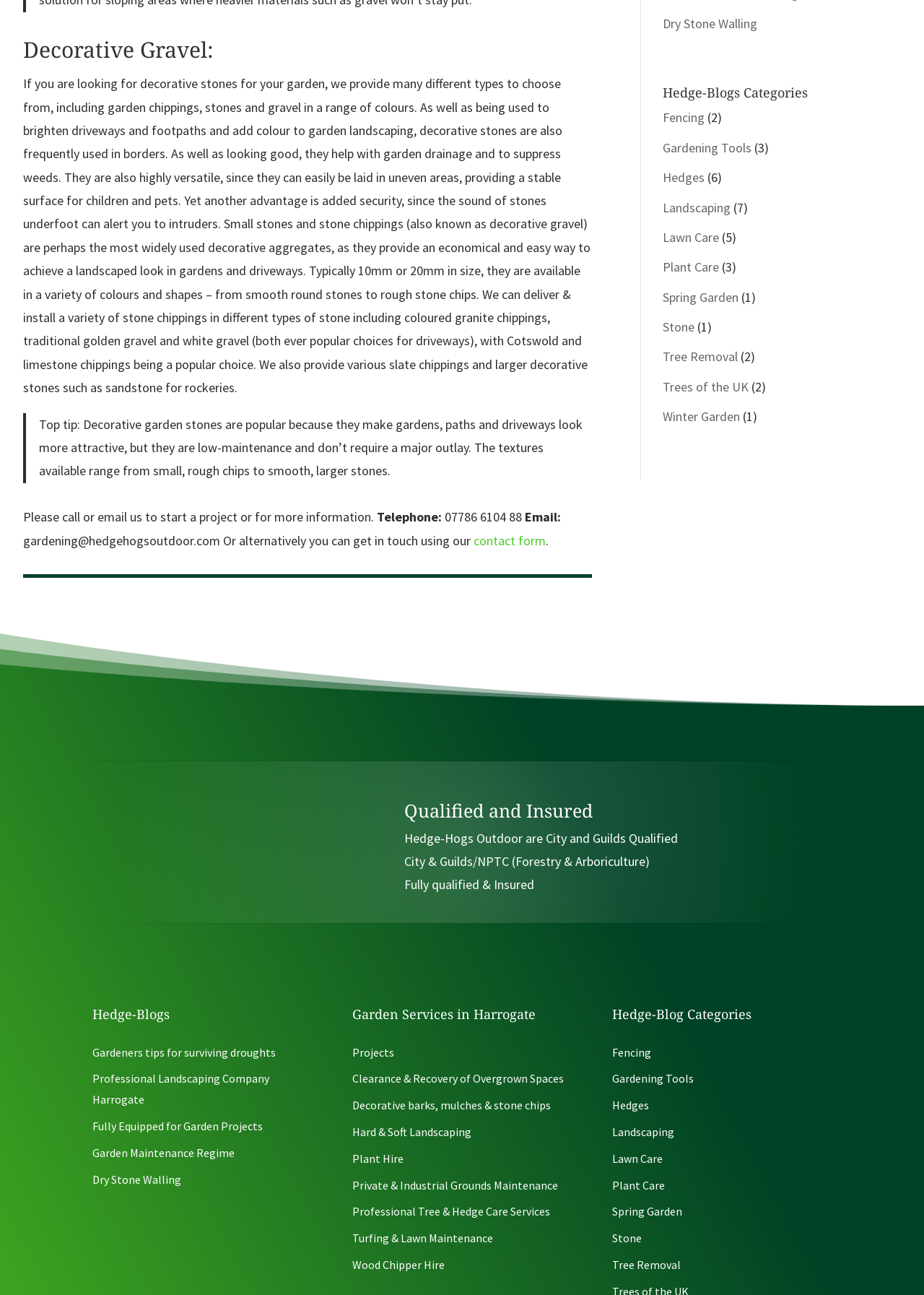What is the purpose of decorative stones in gardens?
Based on the image, respond with a single word or phrase.

Drainage and weed suppression